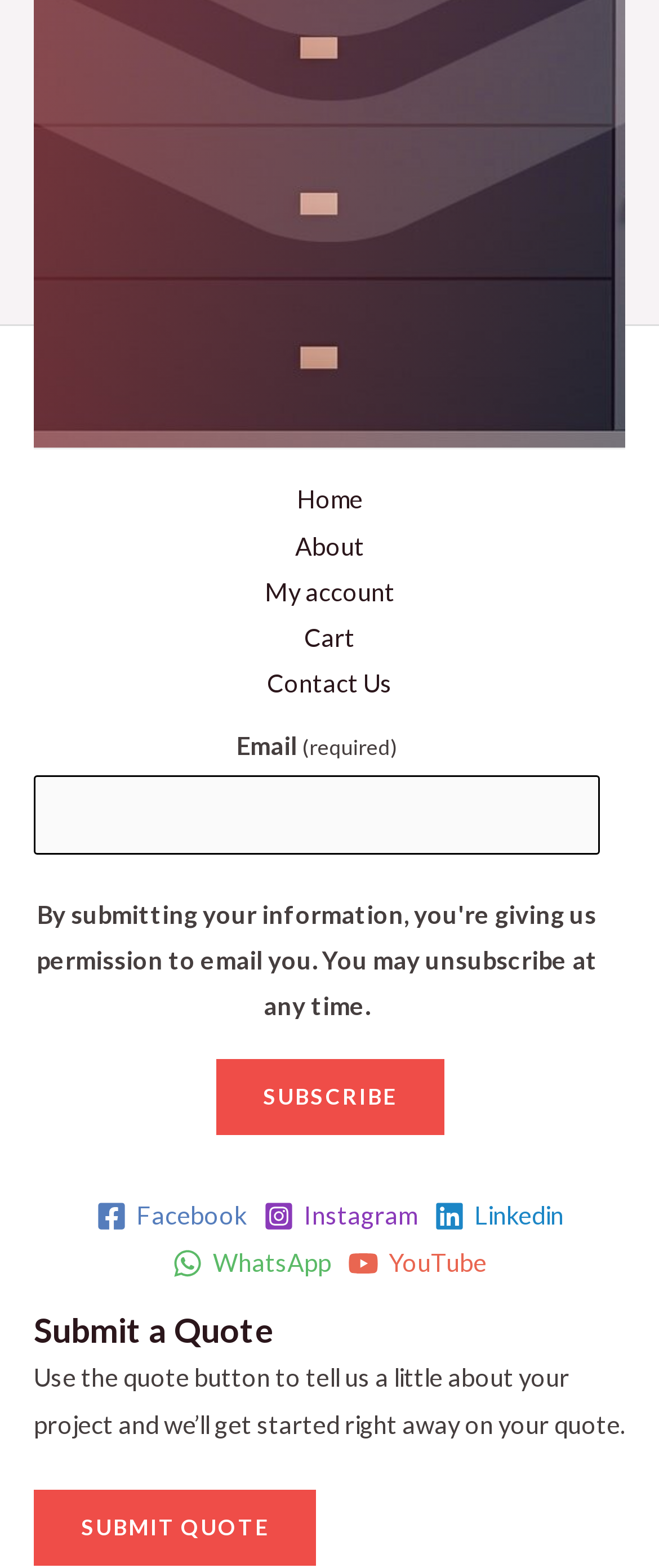Please identify the bounding box coordinates of the element I need to click to follow this instruction: "Submit a quote".

[0.051, 0.95, 0.479, 0.998]